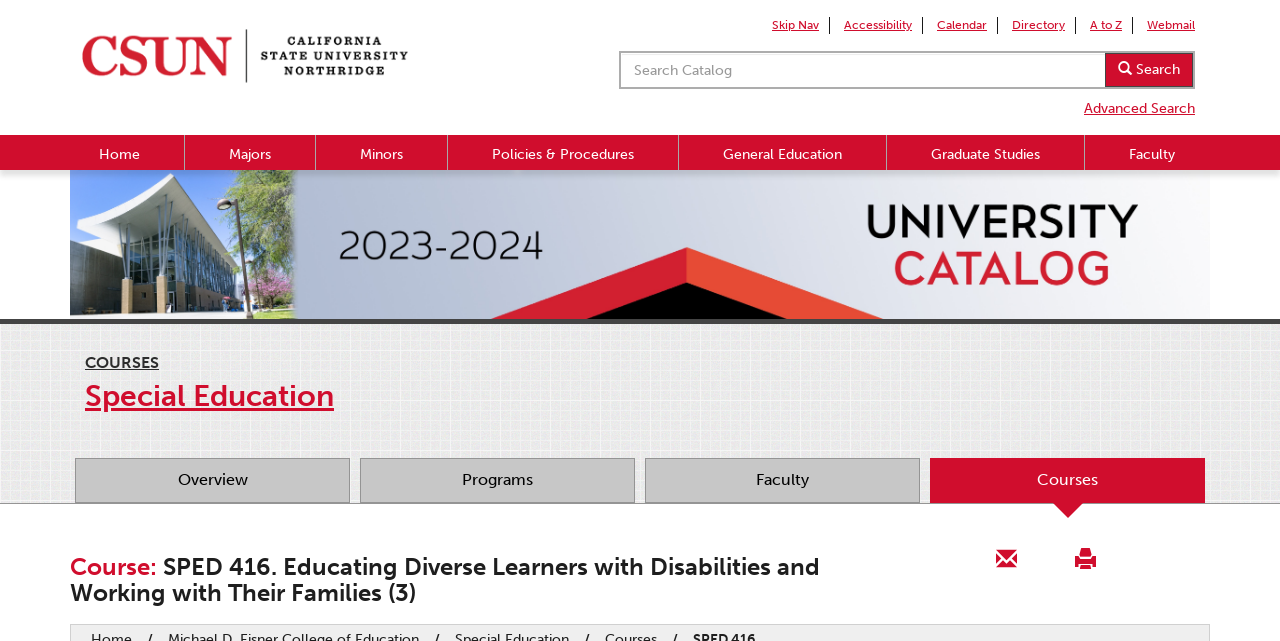Identify the bounding box coordinates of the section that should be clicked to achieve the task described: "Print the page".

[0.817, 0.853, 0.878, 0.886]